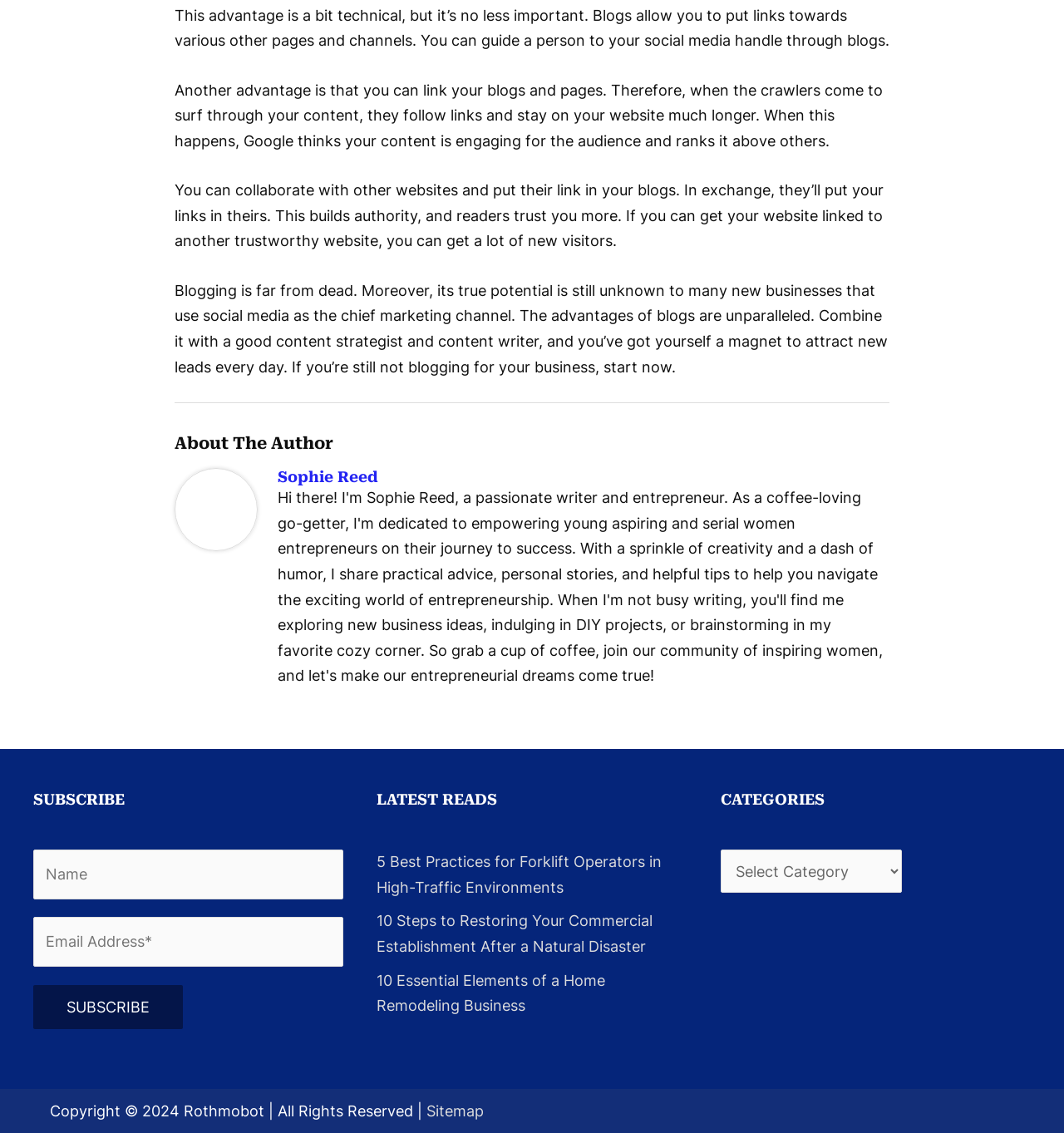Find the bounding box coordinates for the area that should be clicked to accomplish the instruction: "Read the news about Narendra Modi".

None